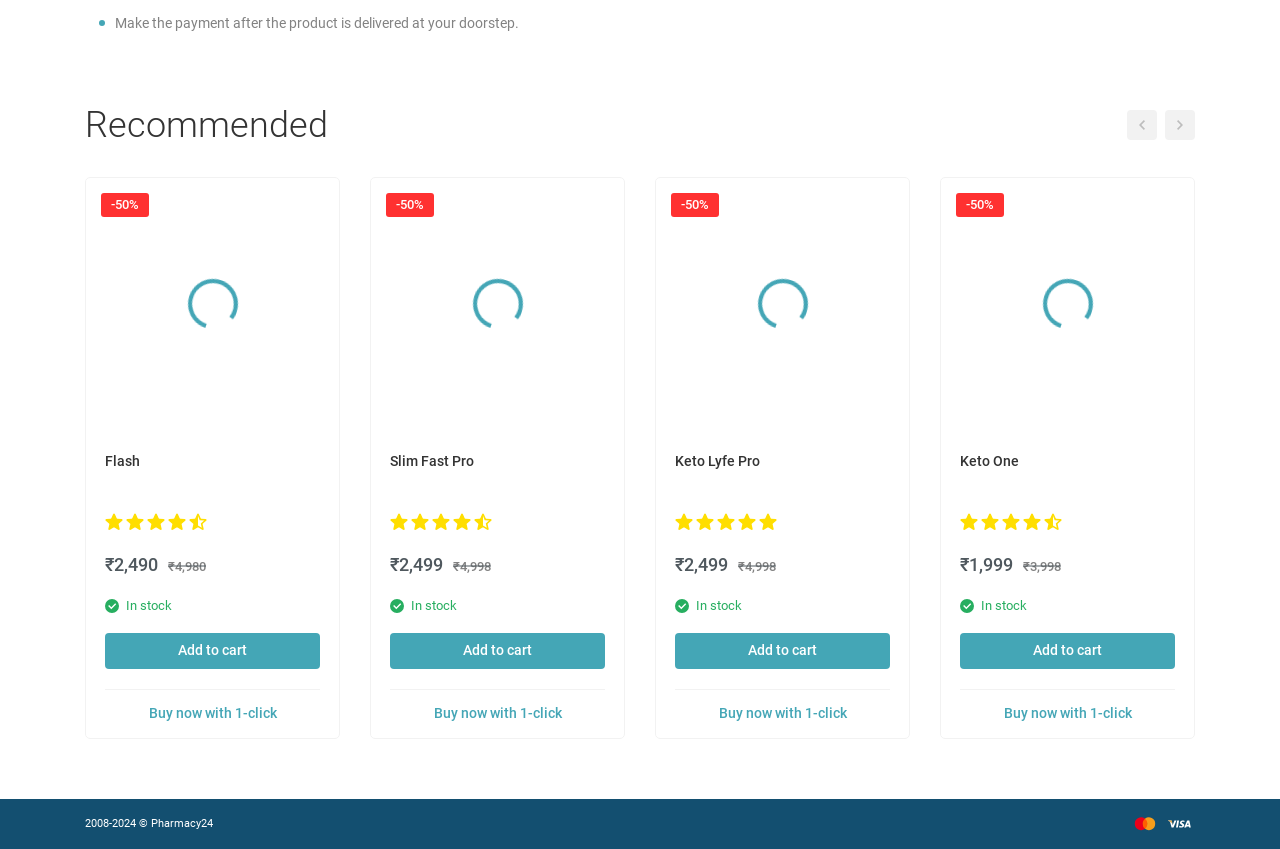Locate the bounding box coordinates of the item that should be clicked to fulfill the instruction: "Click the 'Flash' link".

[0.067, 0.21, 0.265, 0.508]